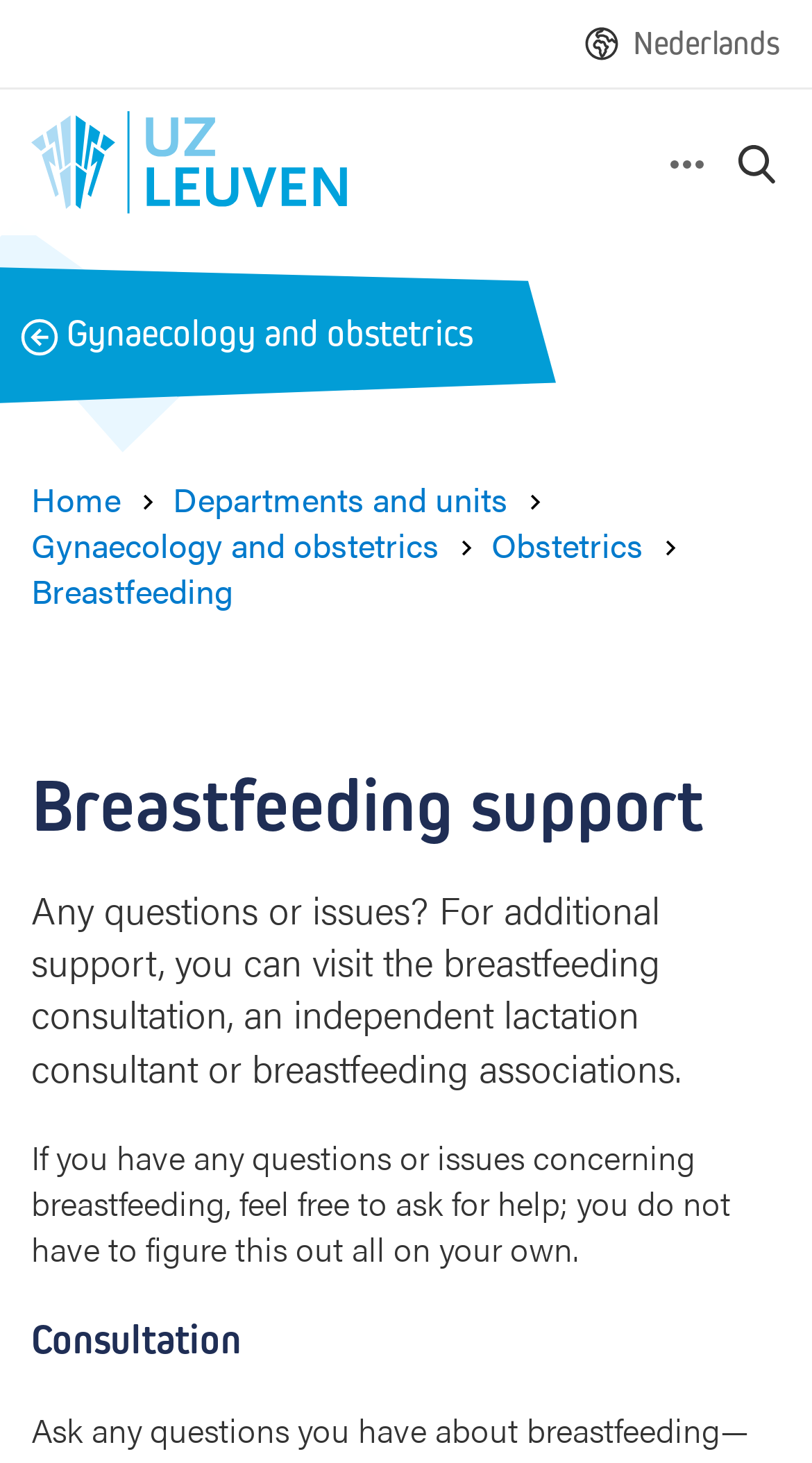Please specify the bounding box coordinates of the clickable region necessary for completing the following instruction: "Visit the Nederlands page". The coordinates must consist of four float numbers between 0 and 1, i.e., [left, top, right, bottom].

[0.779, 0.014, 0.962, 0.046]